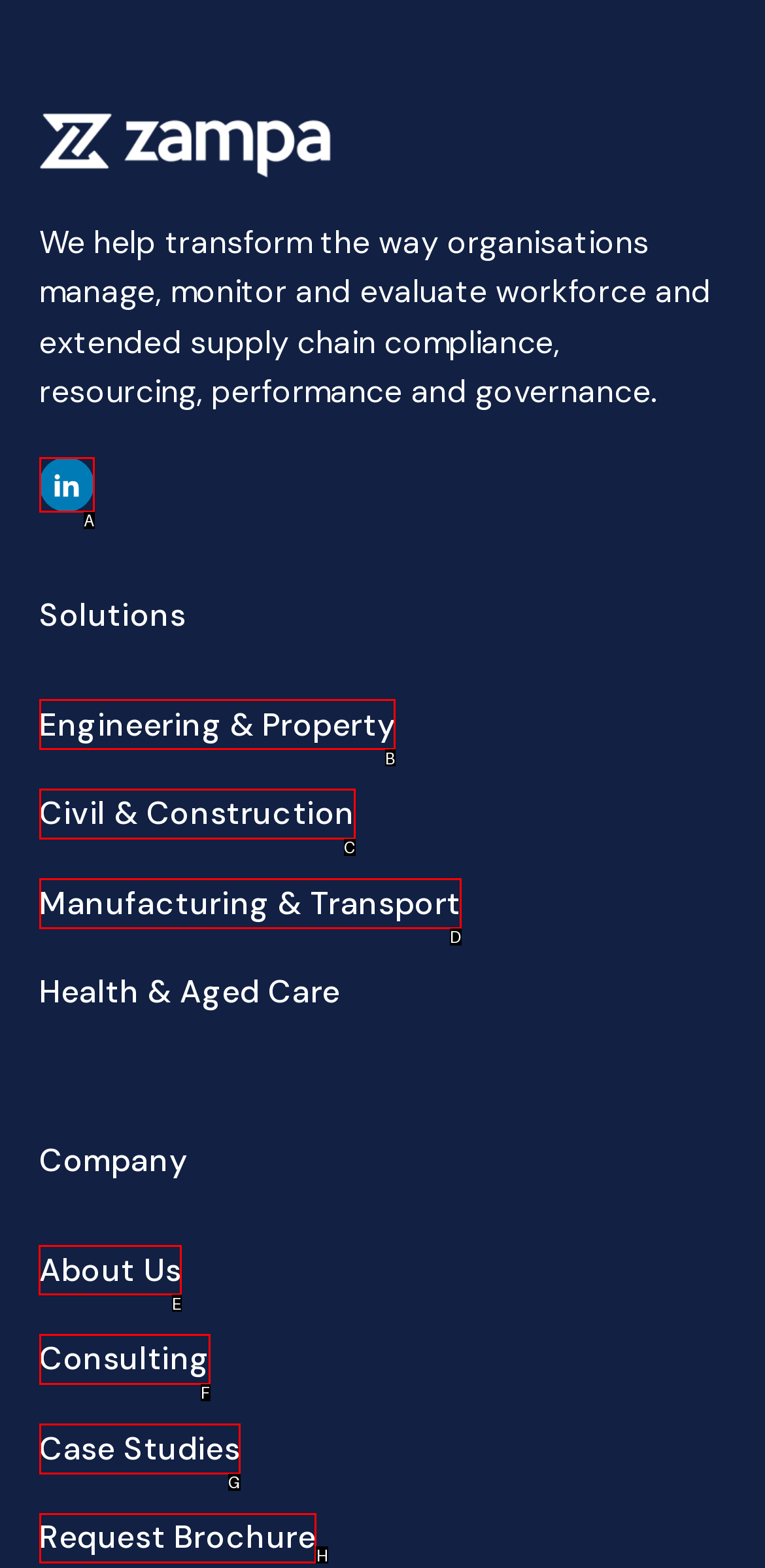Indicate the letter of the UI element that should be clicked to accomplish the task: Learn about the company. Answer with the letter only.

E